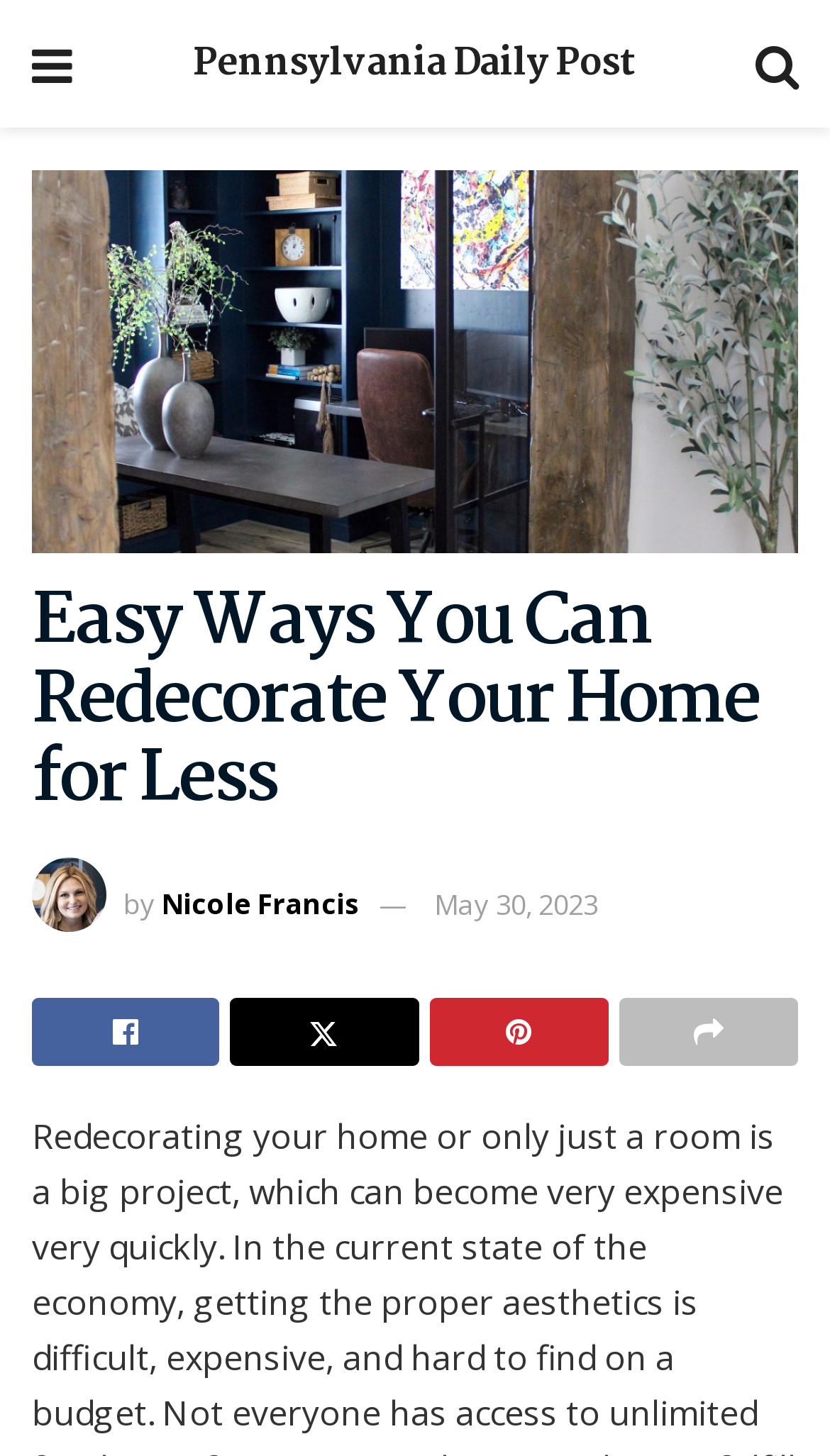Please find the bounding box coordinates in the format (top-left x, top-left y, bottom-right x, bottom-right y) for the given element description. Ensure the coordinates are floating point numbers between 0 and 1. Description: Nicole Francis

[0.195, 0.608, 0.433, 0.634]